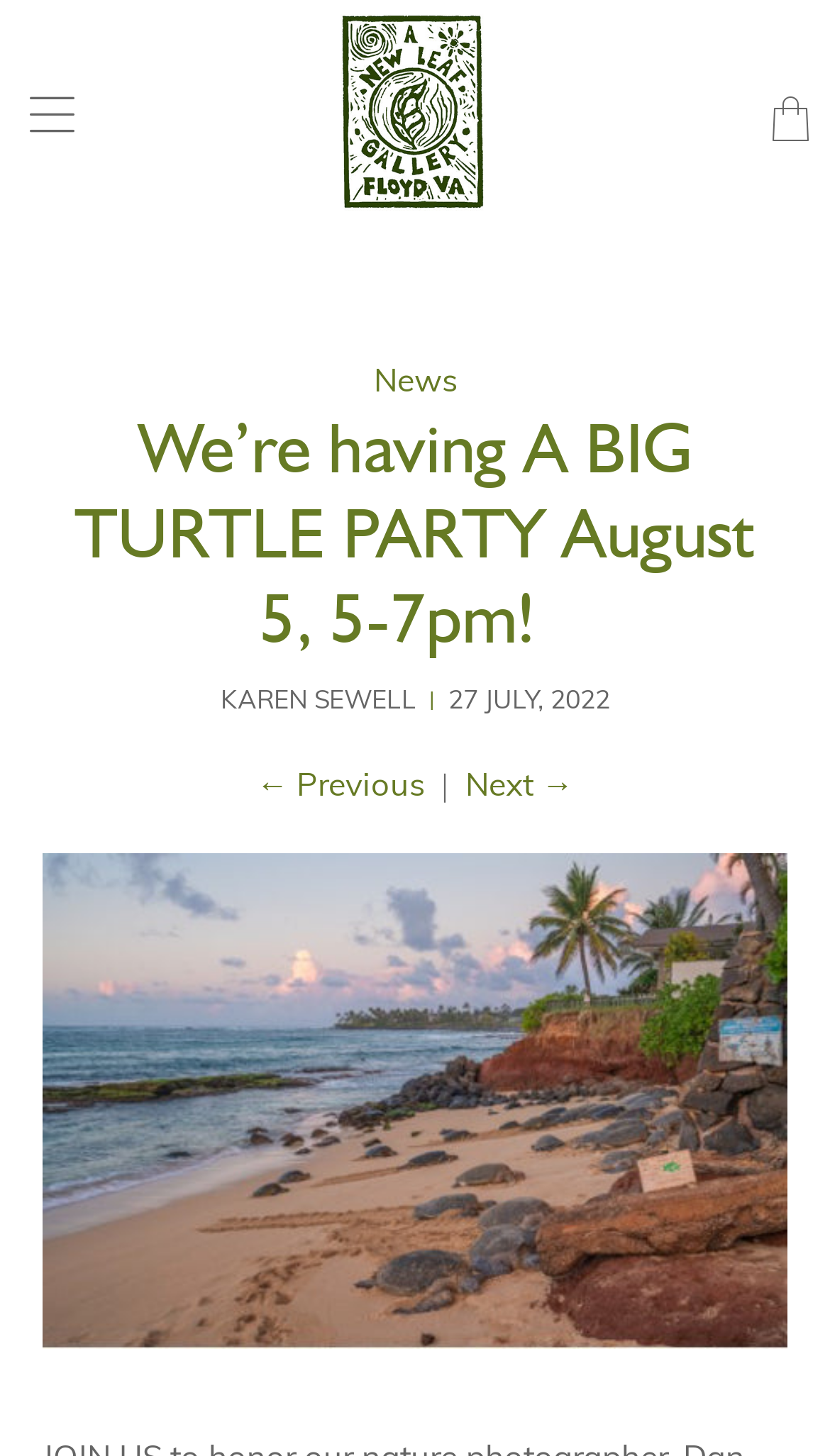Generate a thorough caption that explains the contents of the webpage.

The webpage appears to be an event page for a turtle-themed party at A New Leaf Gallery. At the top left, there is a small icon and a link to the gallery's name. On the top right, there is a translation icon. Below the gallery's name, there is a heading that announces the party, "We’re having A BIG TURTLE PARTY August 5, 5-7pm!", which takes up most of the width of the page.

Below the heading, there is a section with the author's name, "KAREN SEWELL", followed by a vertical line, and then the date "27 JULY, 2022". To the left of this section, there is a "Previous" link, and to the right, there is a "Next" link, separated by vertical lines.

The main content of the page is a large figure that takes up most of the page's width and height, featuring an image related to the party, possibly a photo of a turtle. There are no other images on the page besides this one and the gallery's logo. The page also has a "News" link on the top middle section.